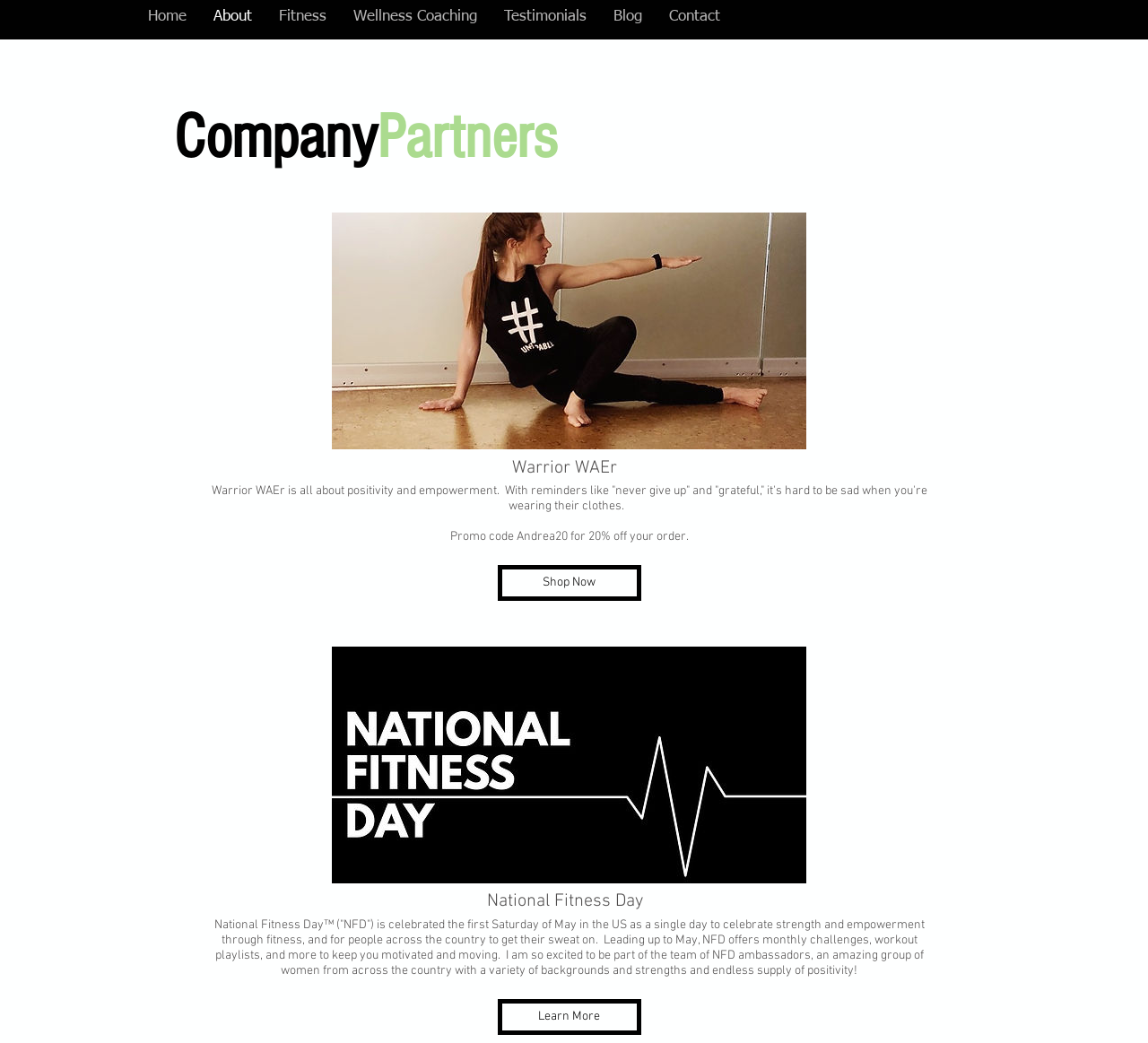What is the promo code for Warrior Wear?
Refer to the image and respond with a one-word or short-phrase answer.

Andrea20